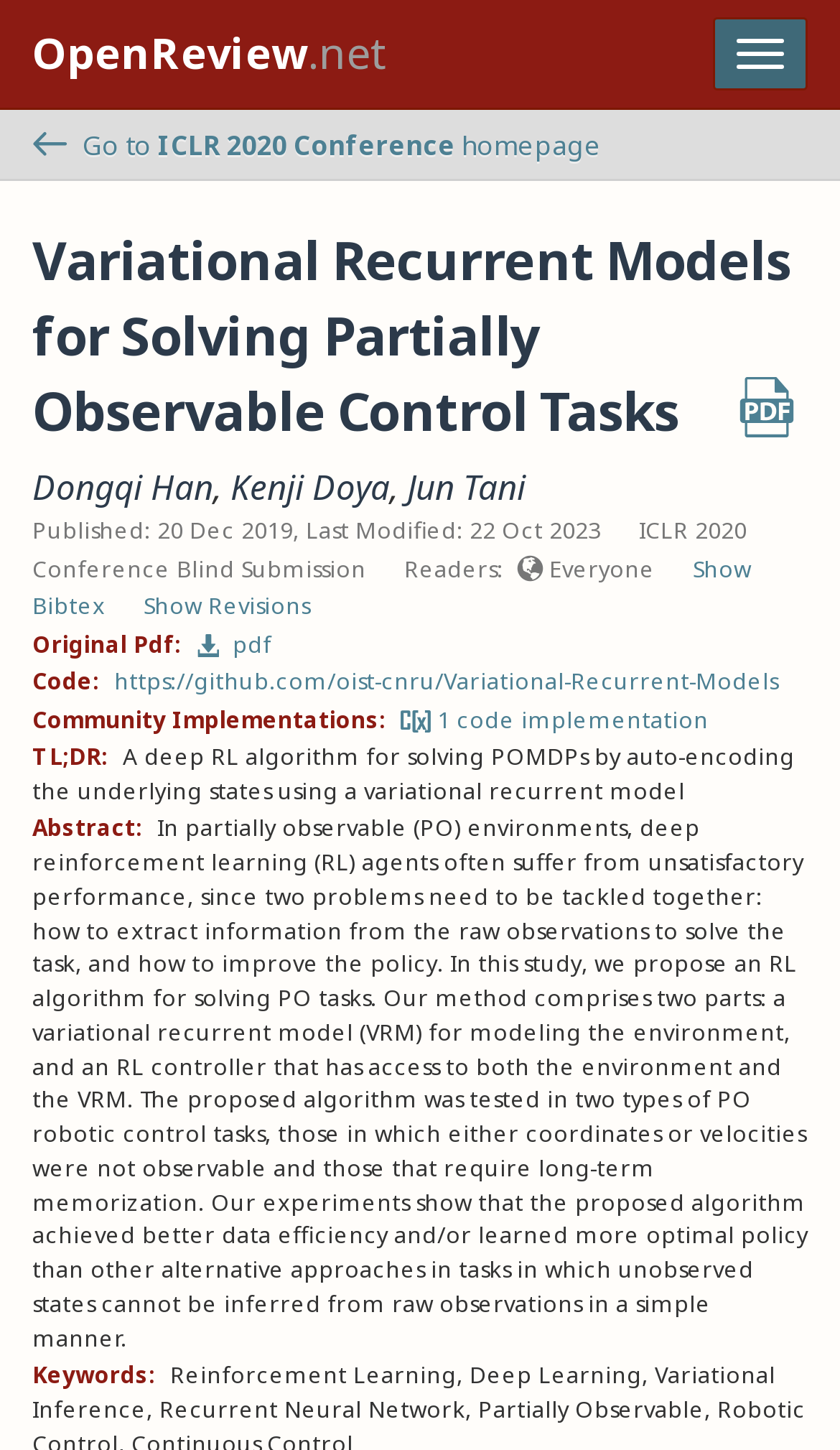Can you pinpoint the bounding box coordinates for the clickable element required for this instruction: "Show Bibtex"? The coordinates should be four float numbers between 0 and 1, i.e., [left, top, right, bottom].

[0.038, 0.382, 0.894, 0.428]